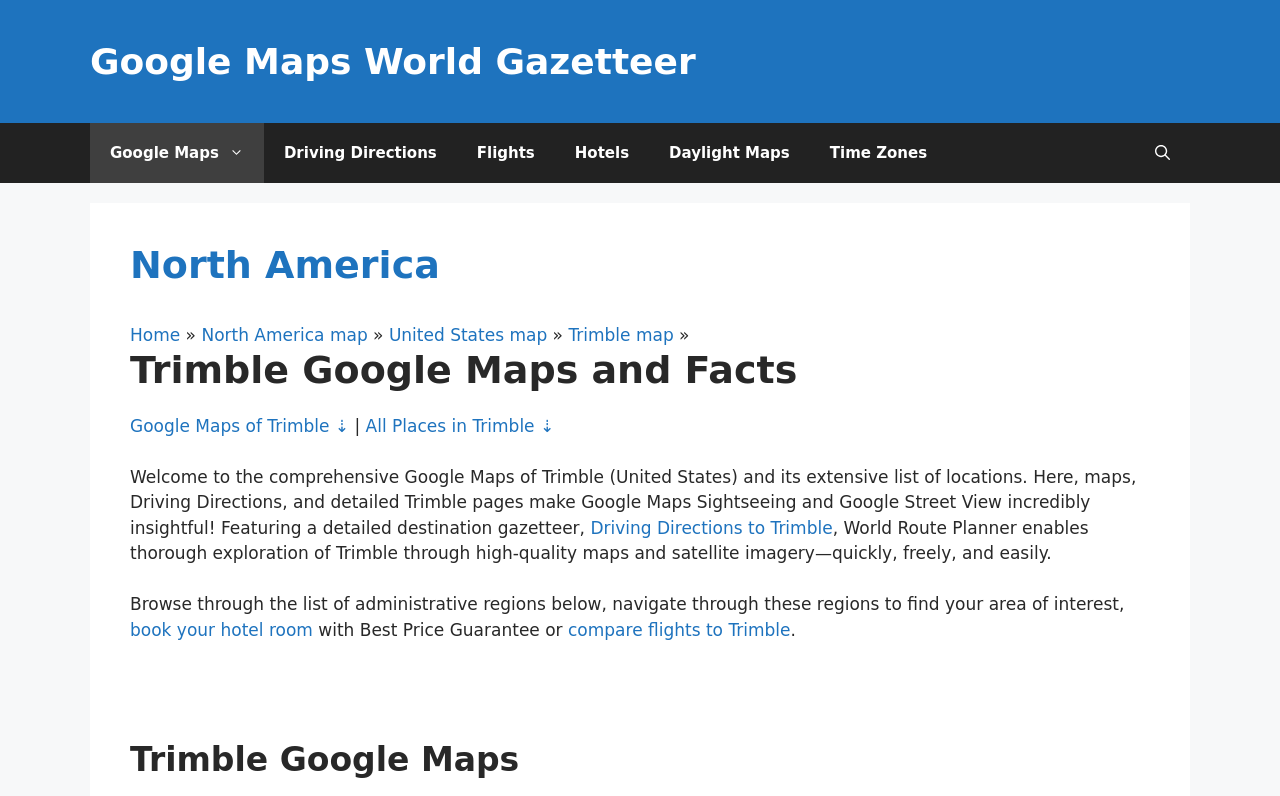Using the information shown in the image, answer the question with as much detail as possible: What is the 'World Route Planner'?

The 'World Route Planner' is a tool that allows users to explore locations through high-quality maps and satellite imagery, as described in the text on the webpage.